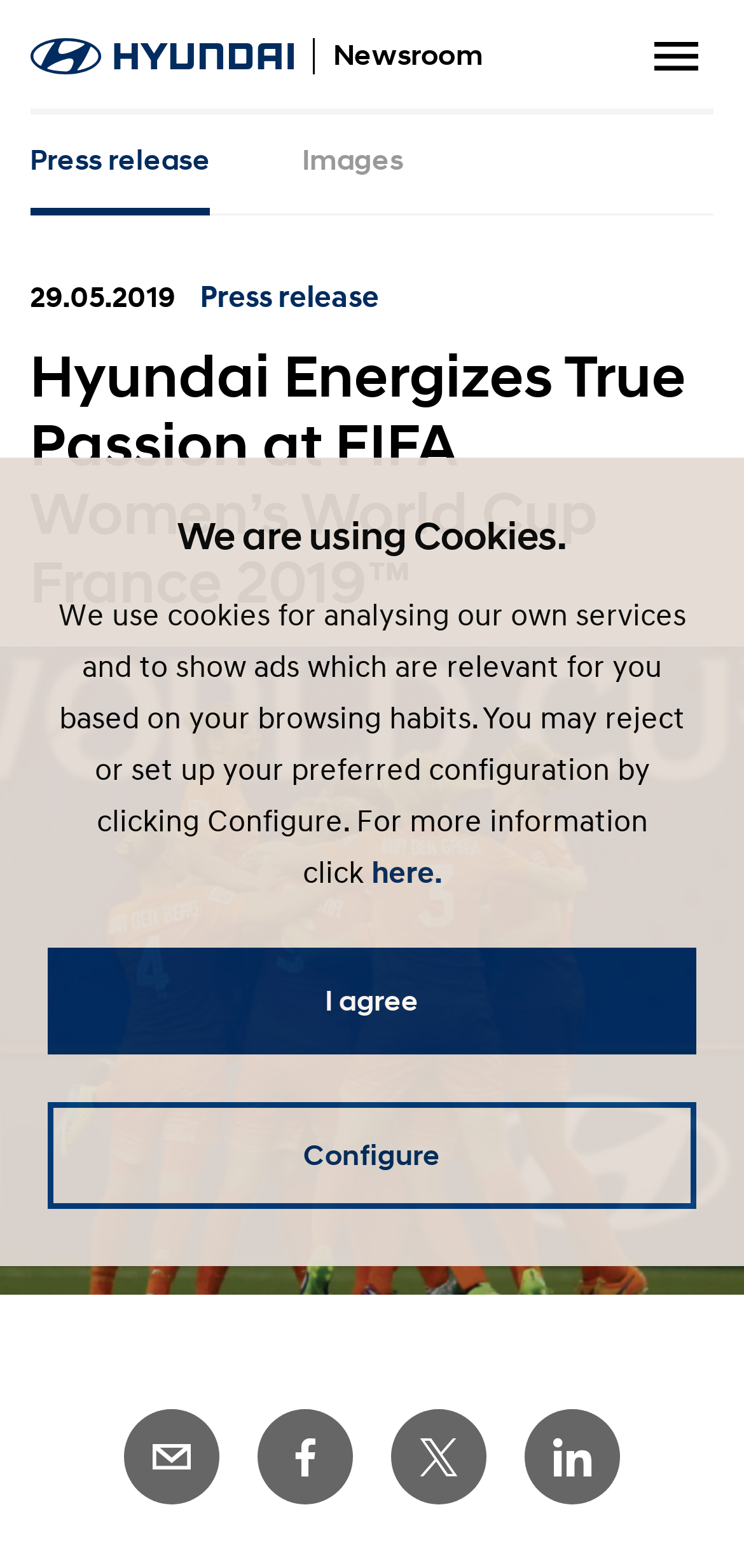Provide the bounding box coordinates for the UI element described in this sentence: "Twitter". The coordinates should be four float values between 0 and 1, i.e., [left, top, right, bottom].

[0.526, 0.898, 0.654, 0.959]